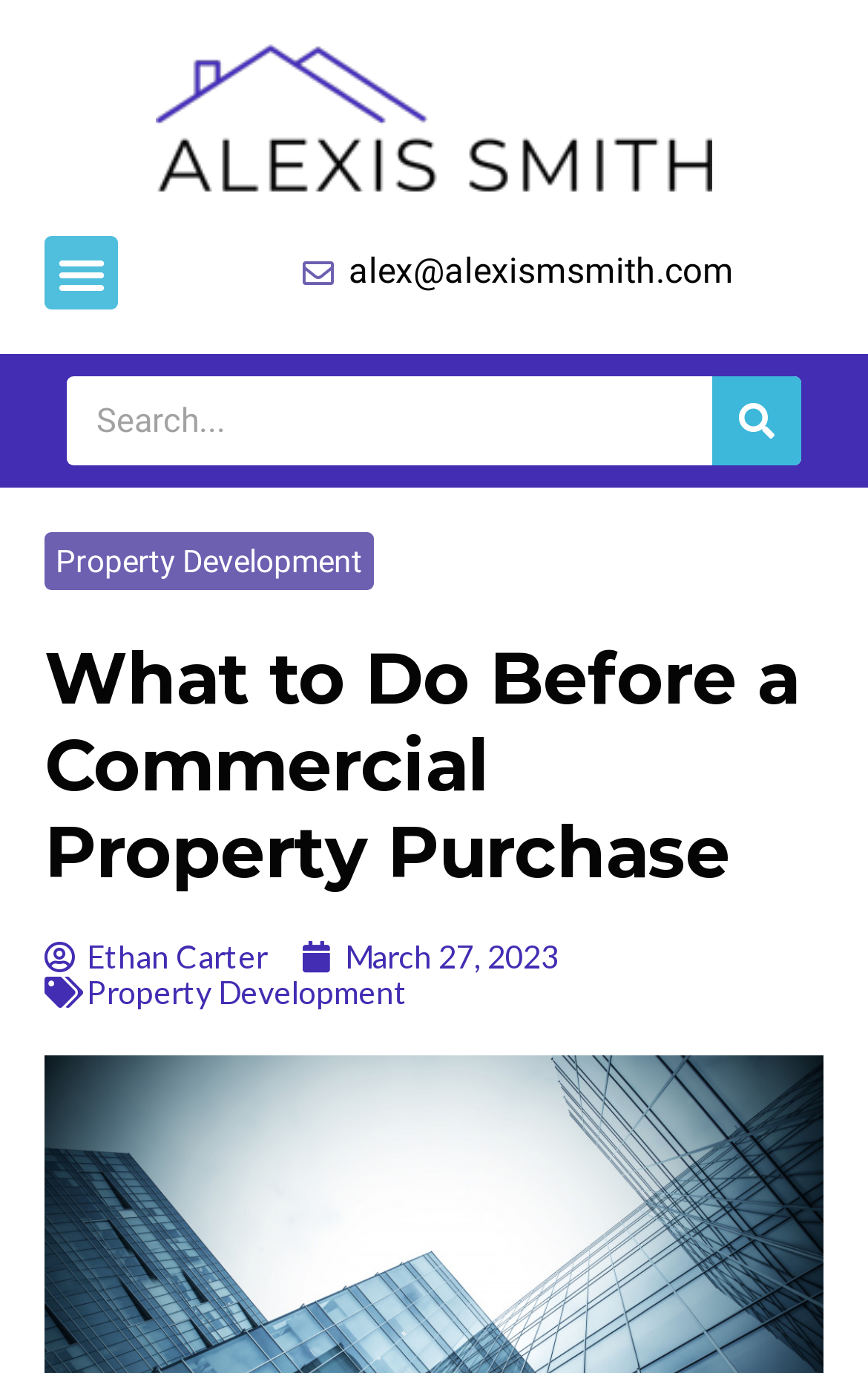Locate the bounding box coordinates of the clickable area to execute the instruction: "visit the company homepage". Provide the coordinates as four float numbers between 0 and 1, represented as [left, top, right, bottom].

None